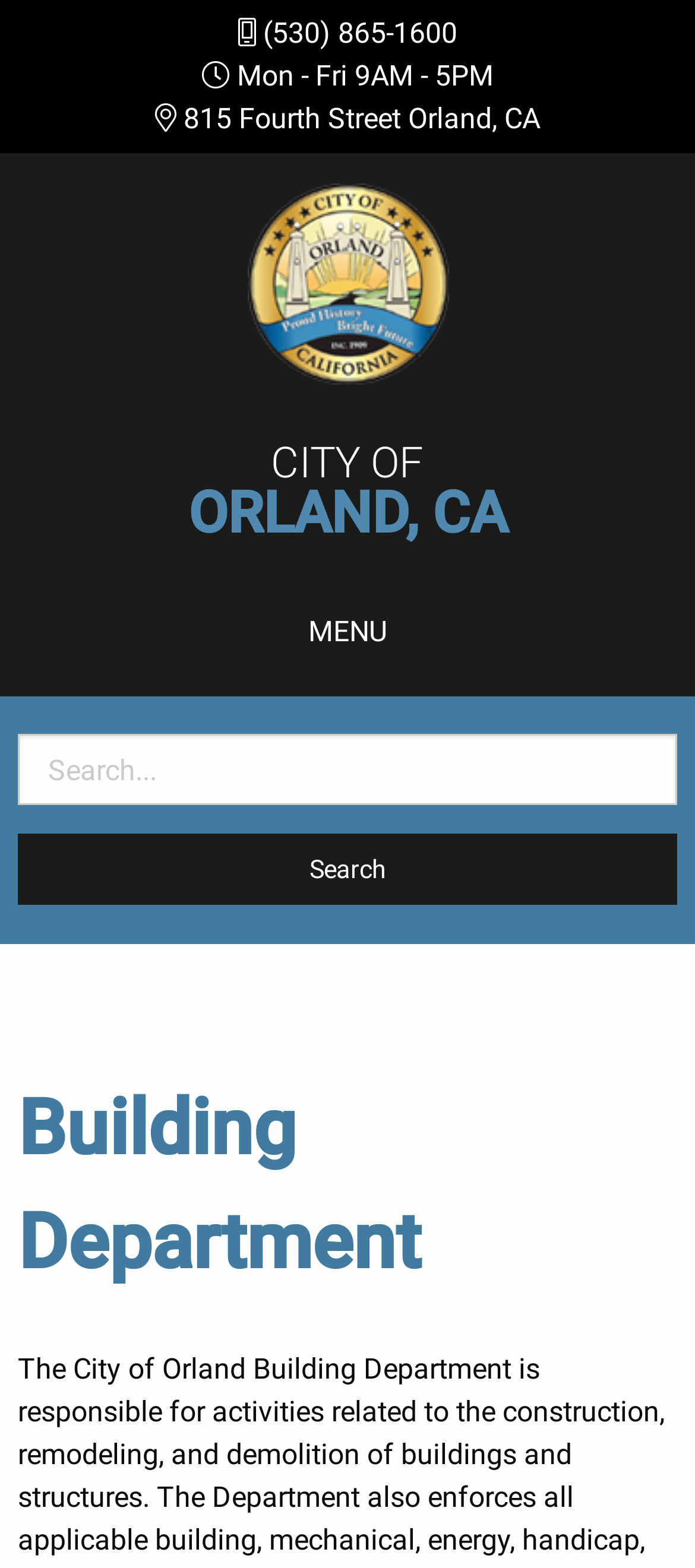Use a single word or phrase to answer the question:
What is the phone number of the Building Department?

(530) 865-1600